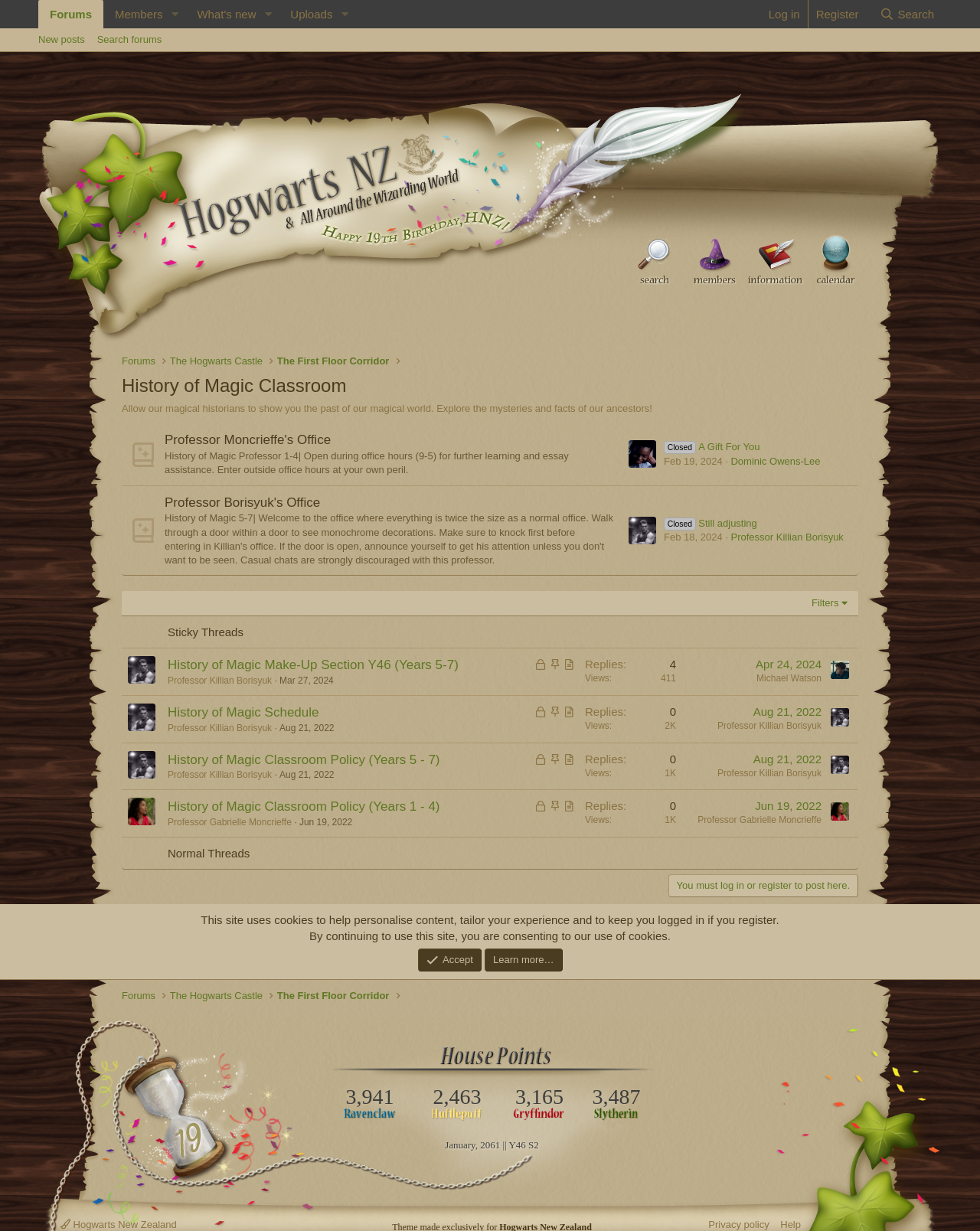Analyze the image and answer the question with as much detail as possible: 
How many replies are there in the first thread?

I looked at the first thread listing and saw that the reply count is 0, which is mentioned in the 'Replies' section.